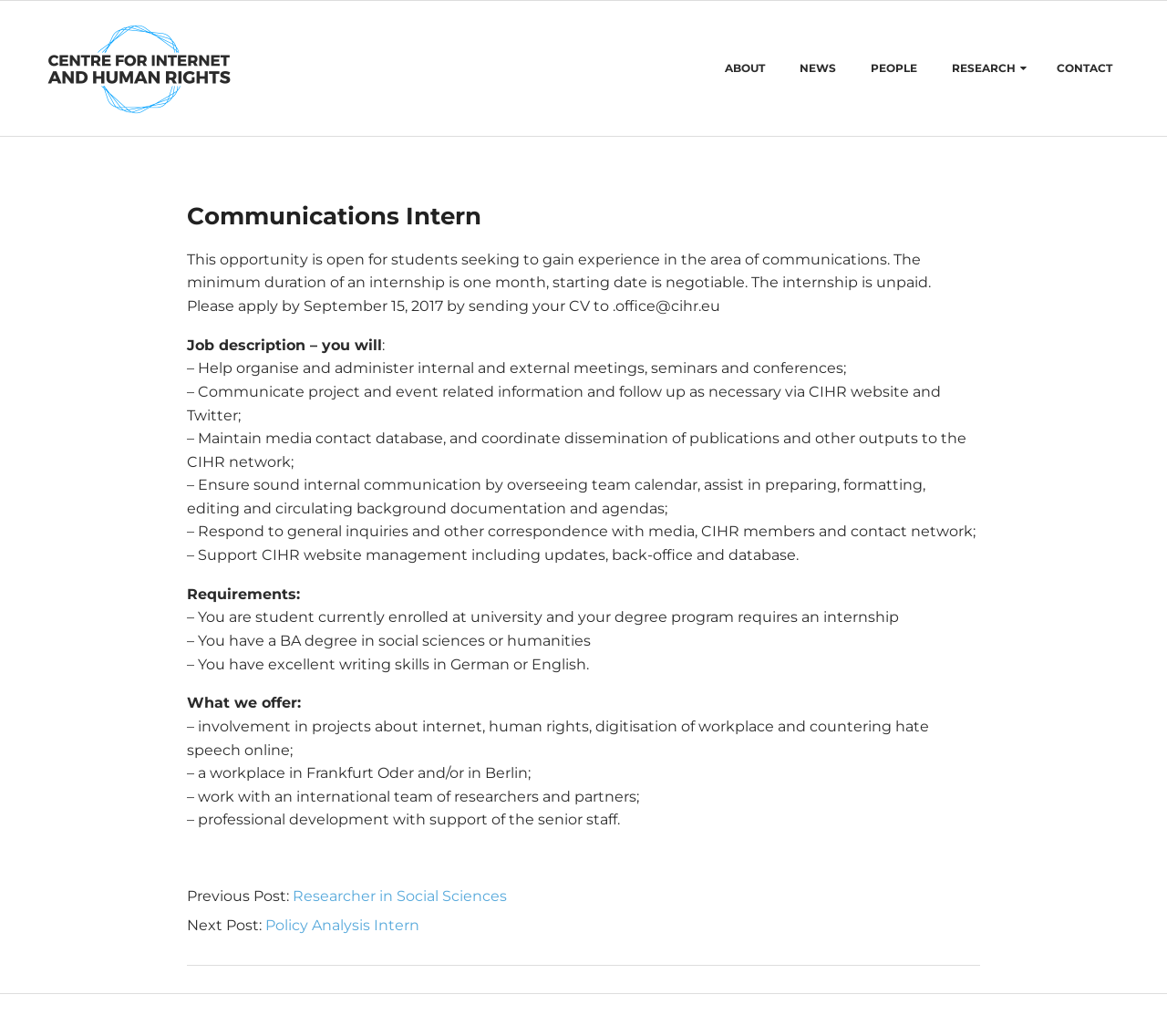Provide a thorough description of the webpage you see.

The webpage is about a job posting for a Communications Intern at the Centre for Internet & Human Rights. At the top, there is a logo image and a link to the organization's homepage. Below the logo, there is a primary navigation menu with five links: ABOUT, NEWS, PEOPLE, RESEARCH, and CONTACT.

The main content of the page is an article about the Communications Intern position. The article has a heading "Communications Intern" and provides a brief introduction to the opportunity, stating that it is open to students seeking to gain experience in communications. The internship is unpaid and has a minimum duration of one month, with a negotiable start date.

The job description is listed in several bullet points, including helping to organize meetings and events, communicating project information, maintaining a media contact database, ensuring internal communication, responding to inquiries, and supporting website management.

The page also lists the requirements for the position, including being a student currently enrolled at a university, having a BA degree in social sciences or humanities, and having excellent writing skills in German or English.

Additionally, the page highlights what the organization offers to the intern, including involvement in projects related to internet, human rights, and digitization, a workplace in Frankfurt Oder and/or Berlin, the opportunity to work with an international team, and professional development support.

At the bottom of the page, there are links to previous and next job postings, titled "Researcher in Social Sciences" and "Policy Analysis Intern", respectively.